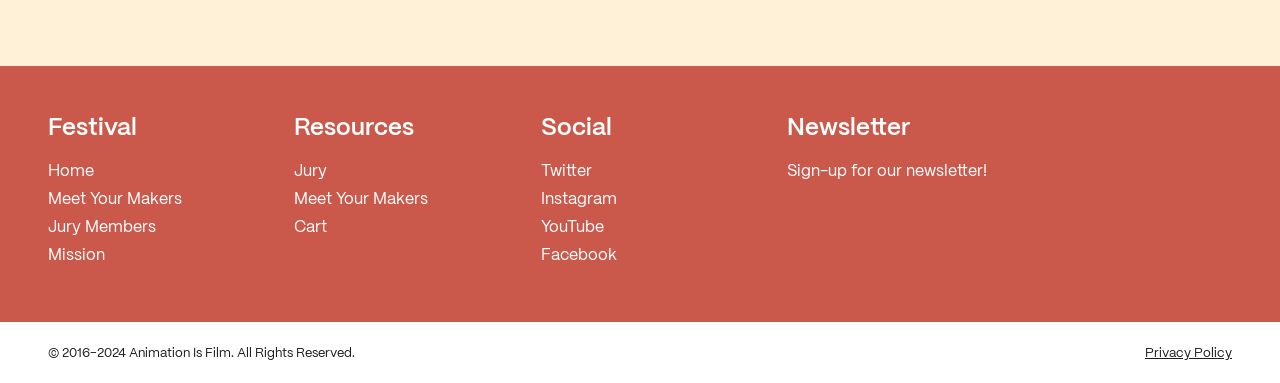Show the bounding box coordinates of the element that should be clicked to complete the task: "go to home page".

[0.038, 0.419, 0.073, 0.468]